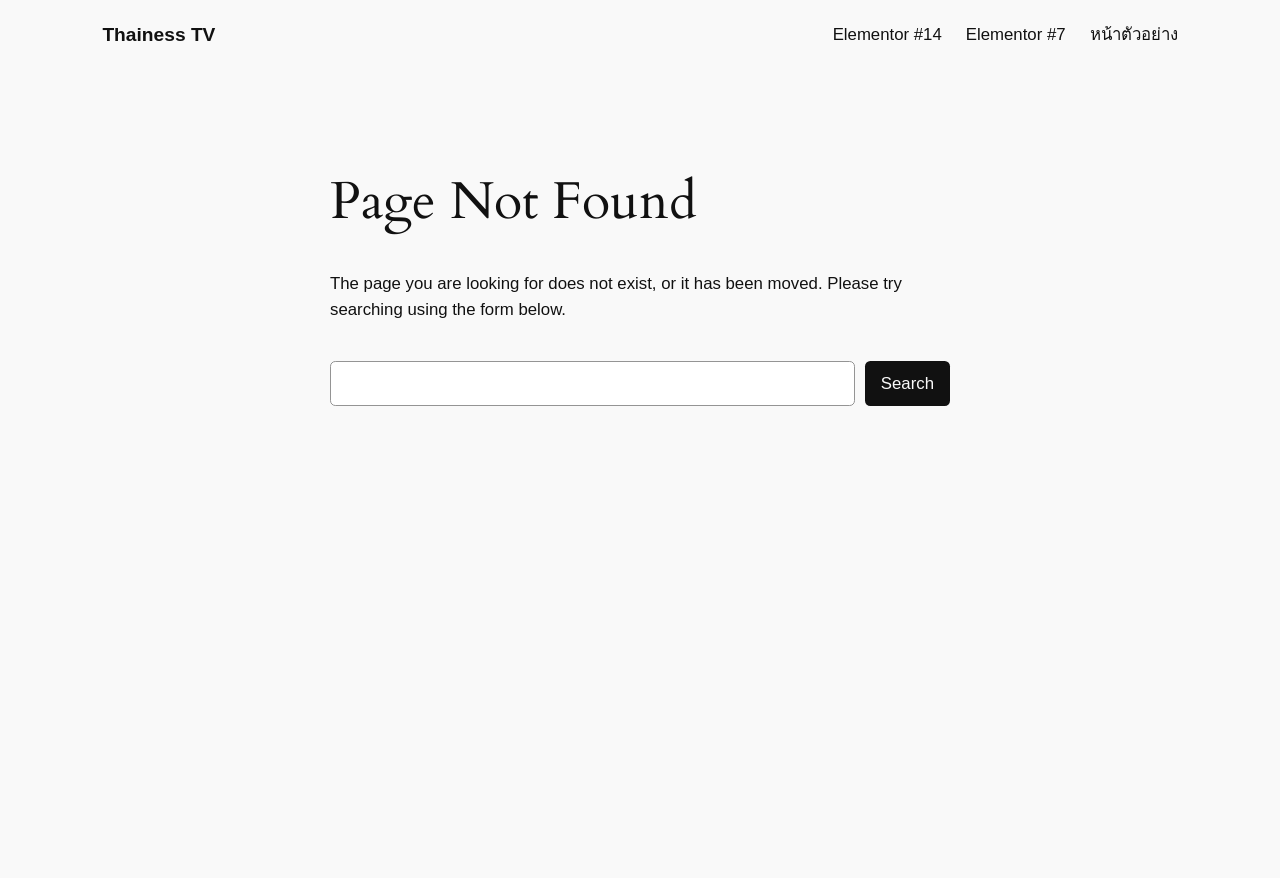Summarize the webpage comprehensively, mentioning all visible components.

The webpage is titled "ไม่พบหน้า – Thainess TV" and appears to be an error page. At the top, there are four links: "Thainess TV", "Elementor #14", "Elementor #7", and "หน้าตัวอย่าง", aligned horizontally and positioned near the top of the page.

Below these links, there is a main section that occupies most of the page. Within this section, a prominent heading "Page Not Found" is displayed. Below the heading, a paragraph of text explains that the page being searched for does not exist or has been moved, and suggests using the search form provided.

The search form is positioned below the paragraph and consists of a search box with a "Search" label, a text input field, and a "Search" button. The search form is centered within the main section.

At the bottom of the page, there is a footer section that spans the full width of the page.